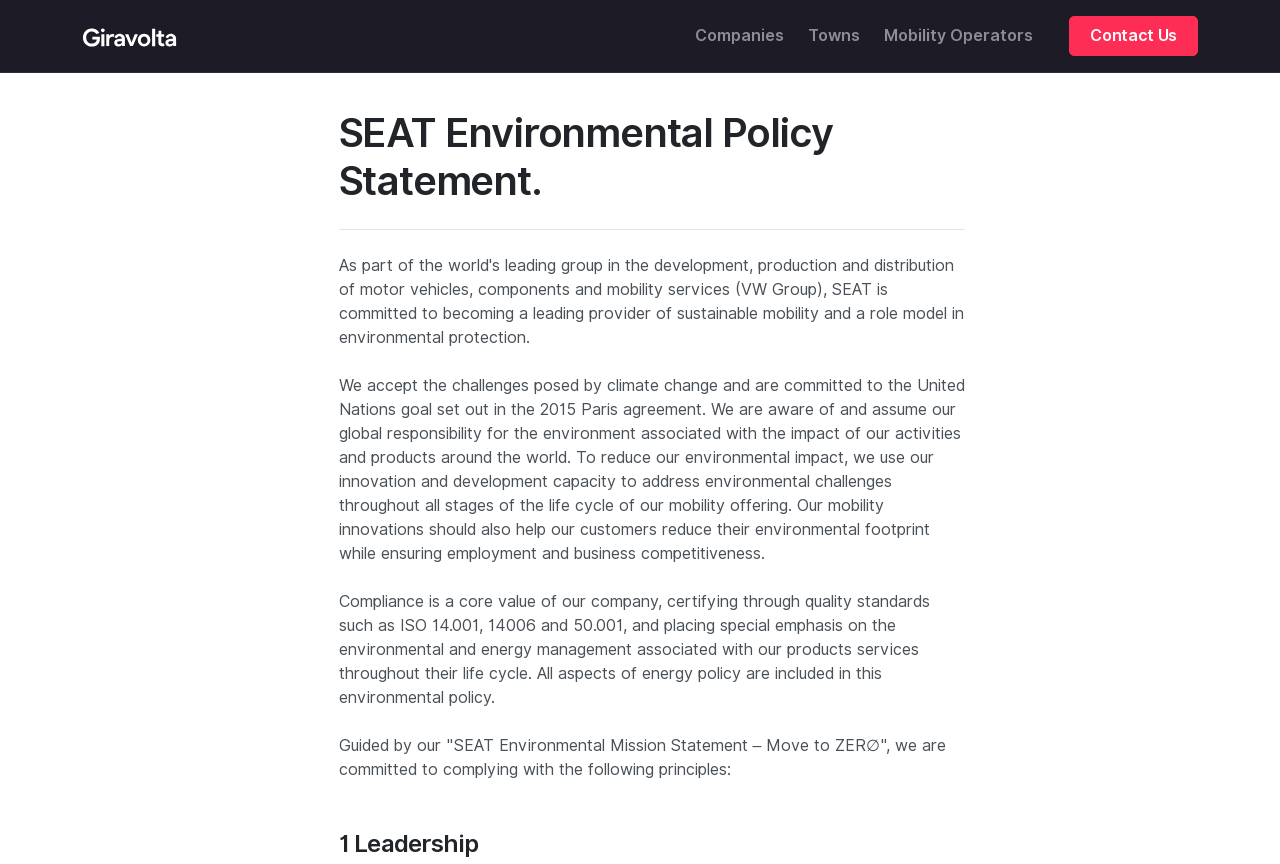Identify the bounding box for the UI element specified in this description: "parent_node: Companies". The coordinates must be four float numbers between 0 and 1, formatted as [left, top, right, bottom].

[0.064, 0.019, 0.138, 0.065]